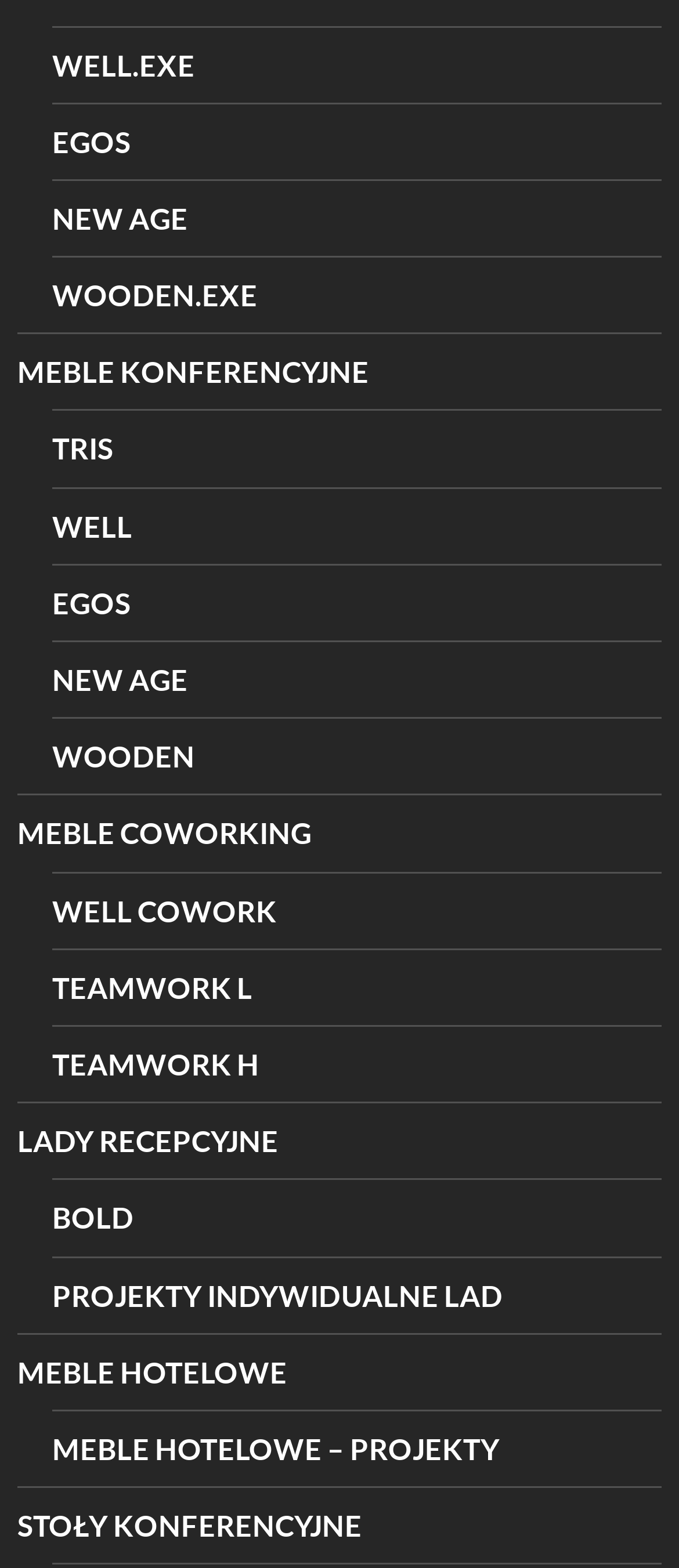Identify the bounding box coordinates of the clickable region necessary to fulfill the following instruction: "check out STOŁY KONFERENCYJNE". The bounding box coordinates should be four float numbers between 0 and 1, i.e., [left, top, right, bottom].

[0.026, 0.949, 0.974, 0.997]